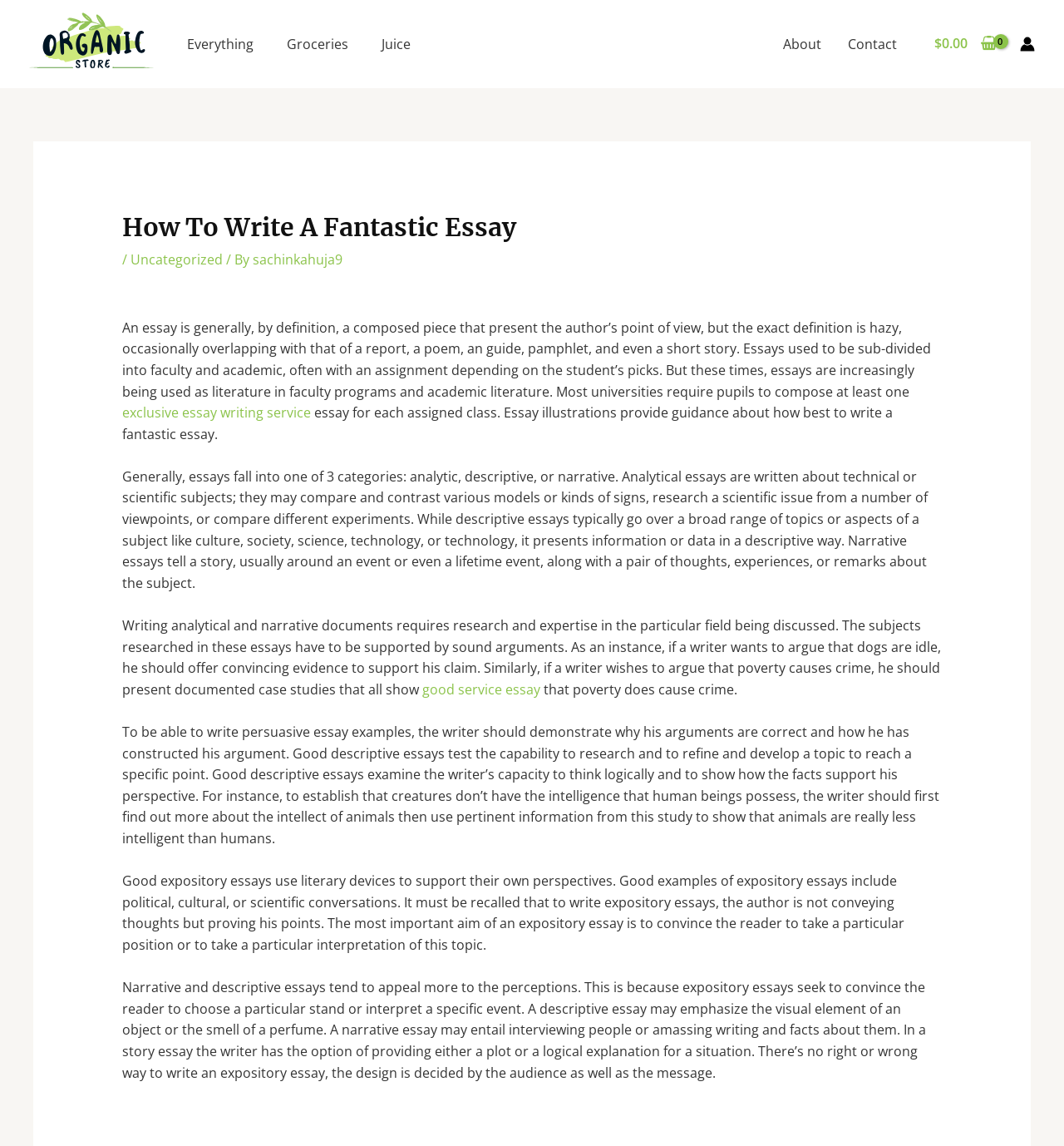Identify the bounding box coordinates for the element you need to click to achieve the following task: "Navigate to the 'About' page". The coordinates must be four float values ranging from 0 to 1, formatted as [left, top, right, bottom].

[0.724, 0.02, 0.785, 0.056]